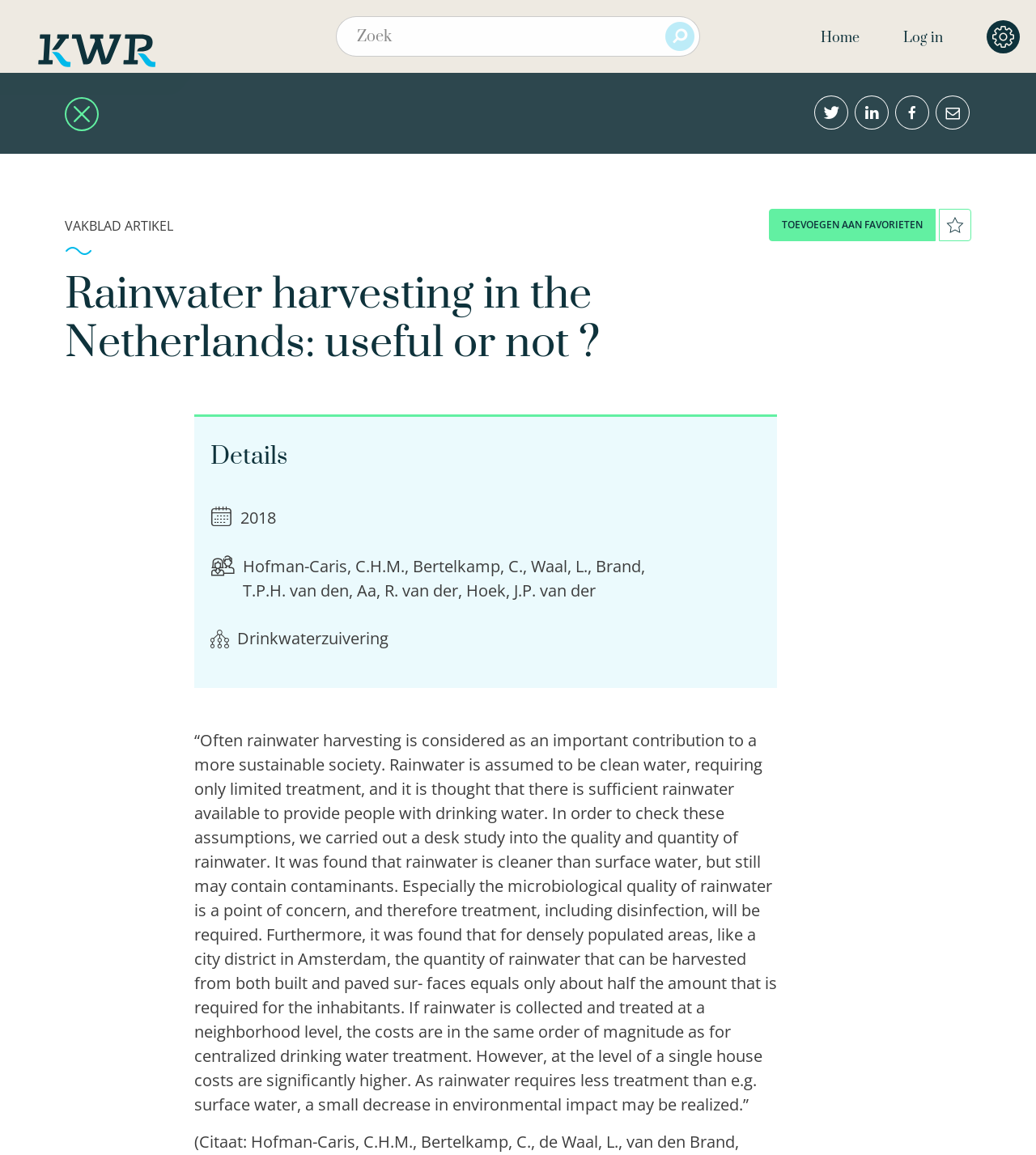Find the bounding box coordinates of the element's region that should be clicked in order to follow the given instruction: "Log in". The coordinates should consist of four float numbers between 0 and 1, i.e., [left, top, right, bottom].

[0.872, 0.025, 0.91, 0.041]